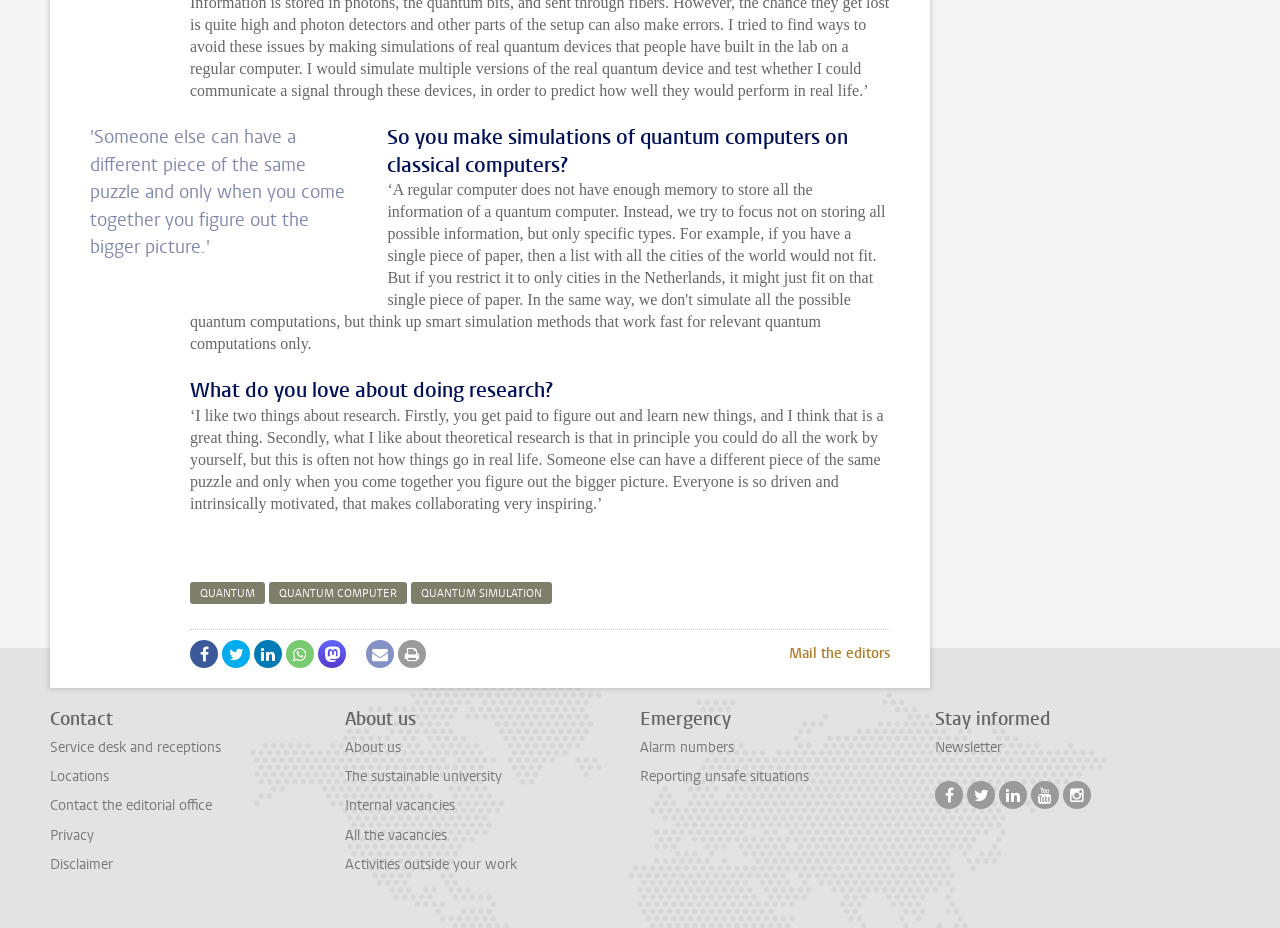What is the topic of the researcher's work?
Respond to the question with a well-detailed and thorough answer.

The topic of the researcher's work can be inferred from the heading 'So you make simulations of quantum computers on classical computers?' and the links 'QUANTUM', 'QUANTUM COMPUTER', and 'QUANTUM SIMULATION'.